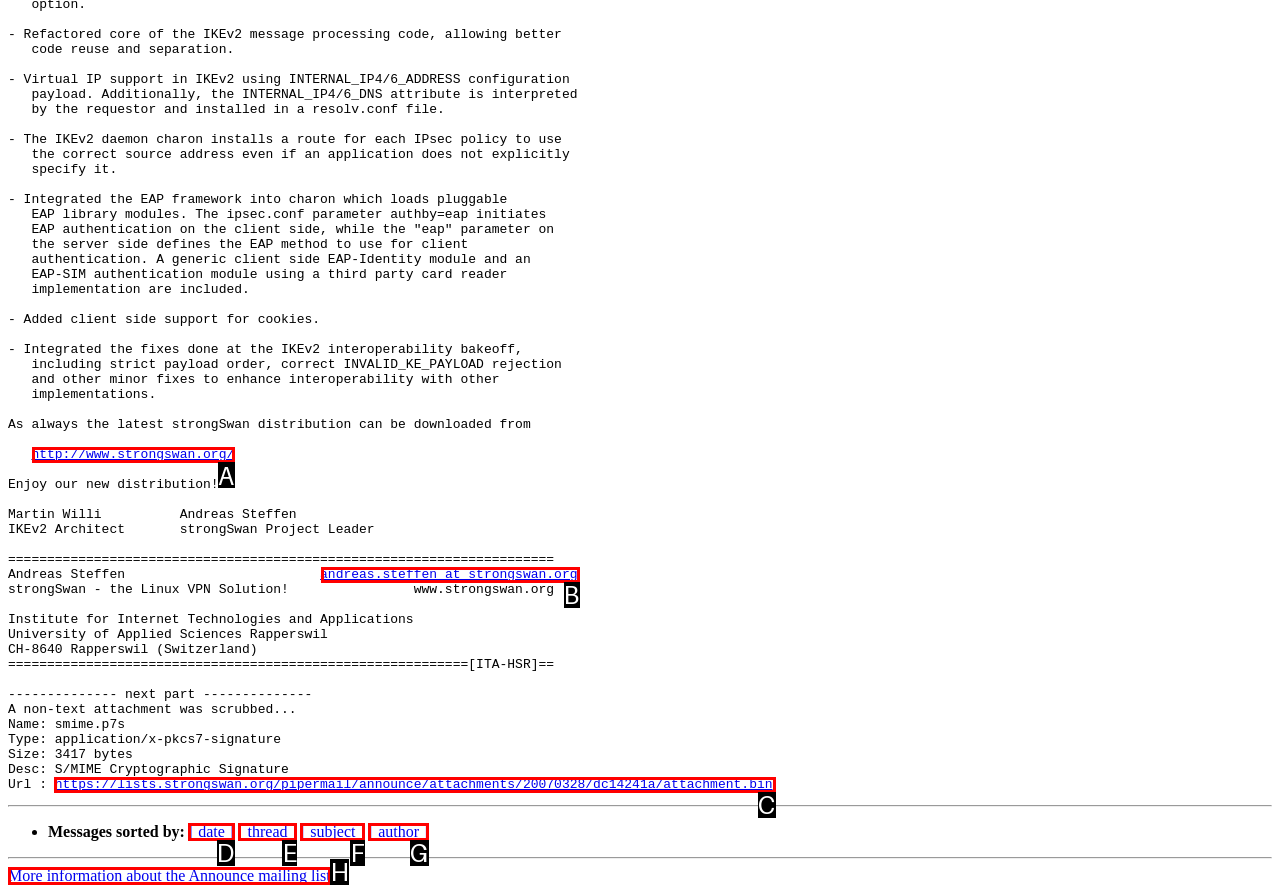For the instruction: Visit strongSwan website, which HTML element should be clicked?
Respond with the letter of the appropriate option from the choices given.

A